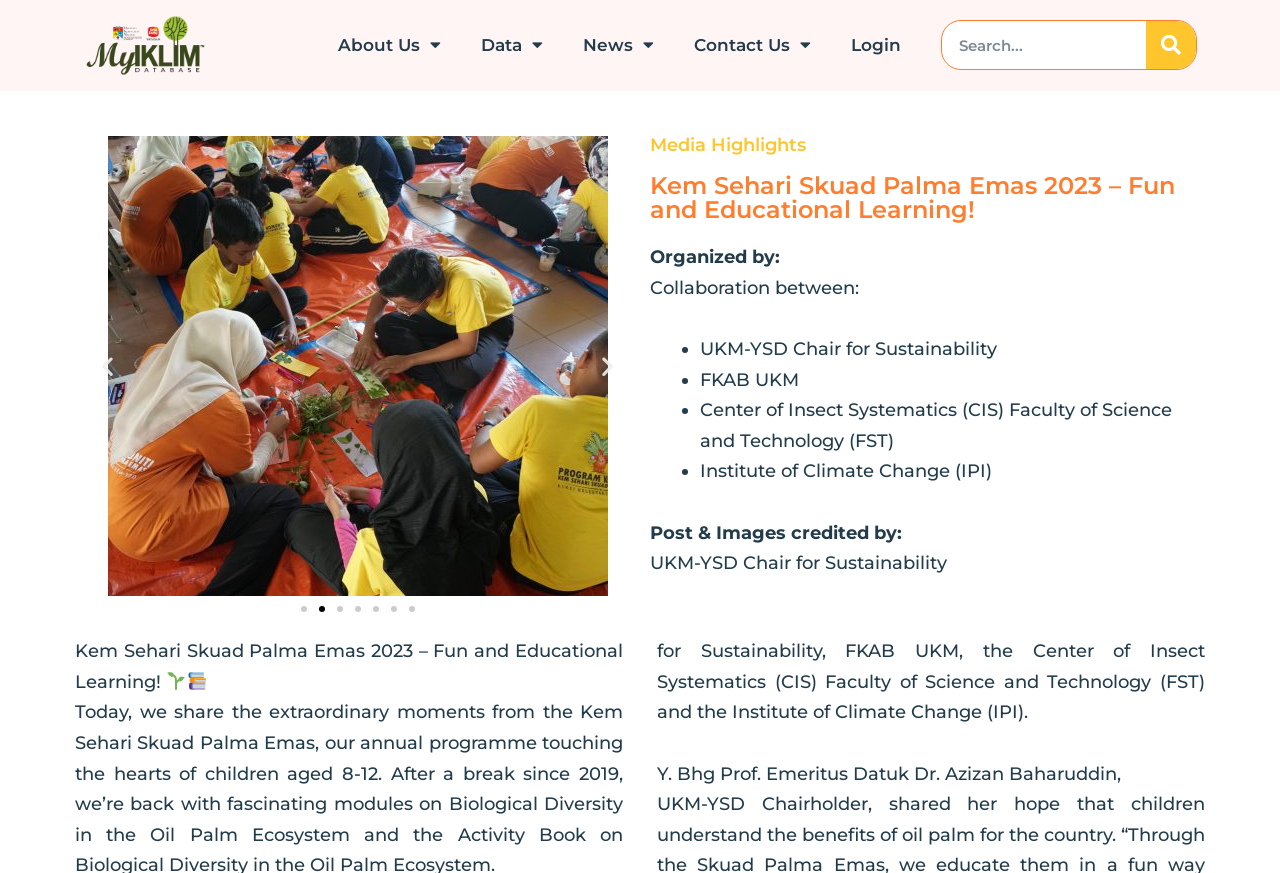Locate the bounding box coordinates of the item that should be clicked to fulfill the instruction: "Click on the 'Login' button".

[0.649, 0.025, 0.72, 0.079]